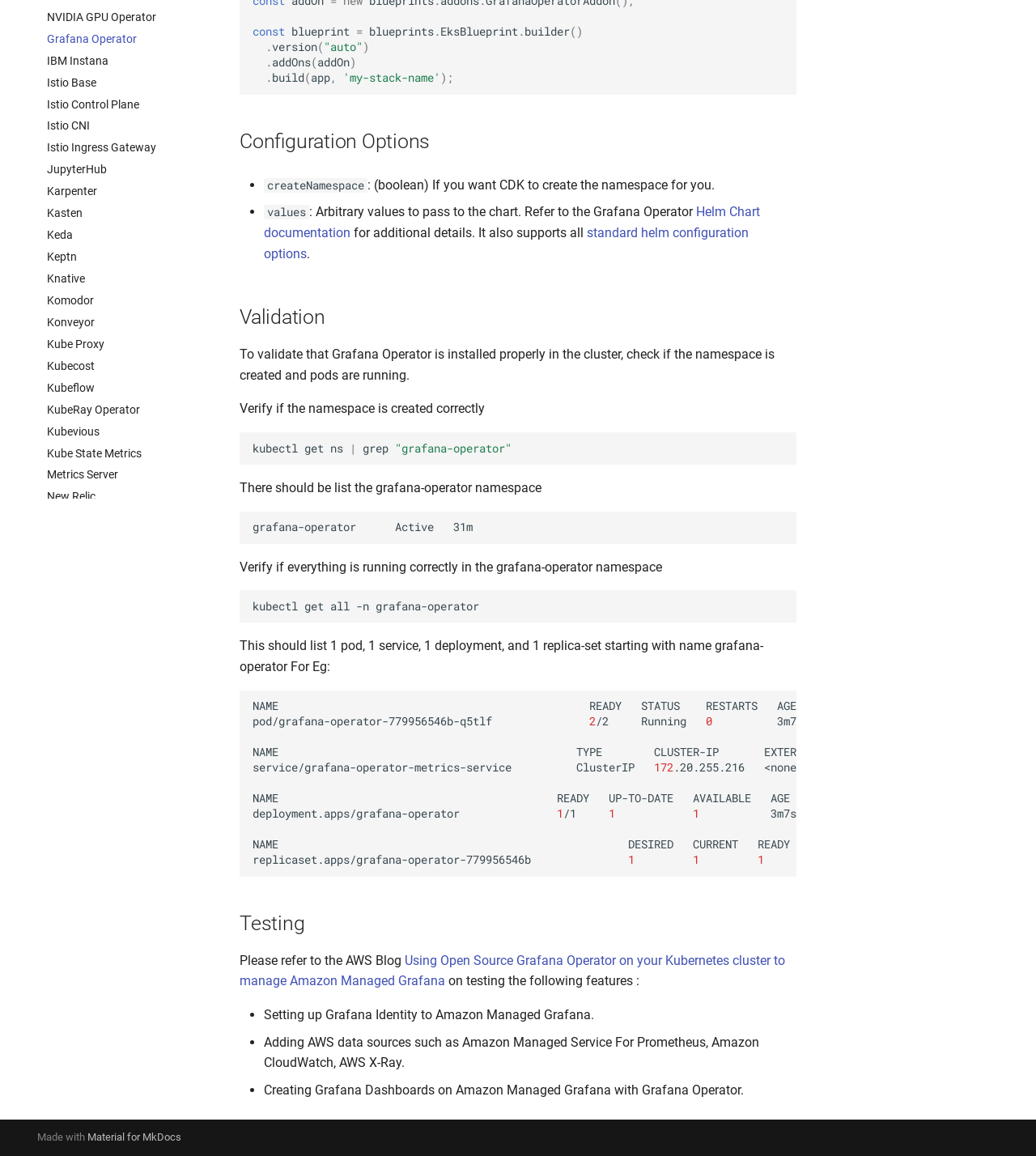Identify the bounding box of the UI element that matches this description: "Kasten".

[0.045, 0.178, 0.2, 0.191]